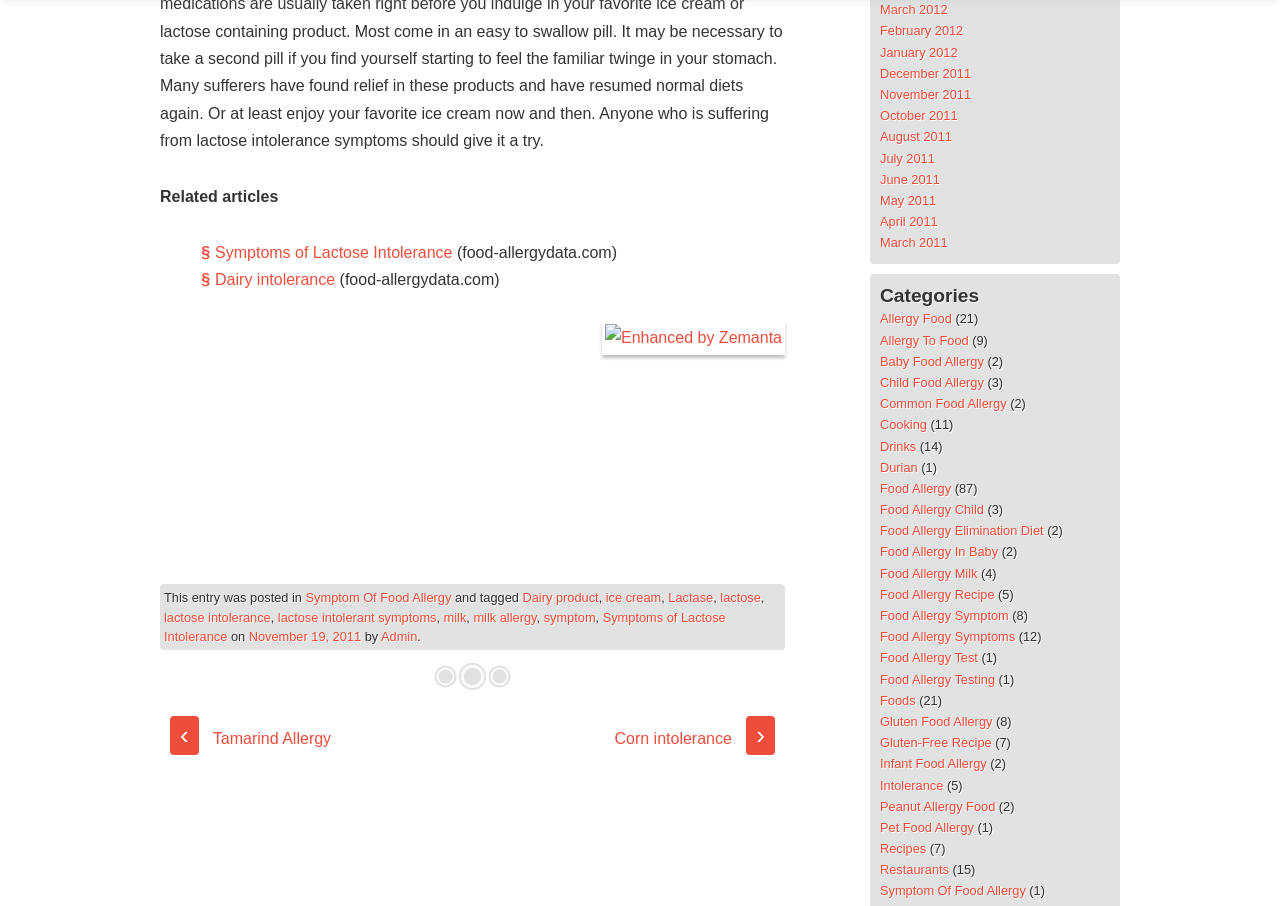Provide the bounding box coordinates in the format (top-left x, top-left y, bottom-right x, bottom-right y). All values are floating point numbers between 0 and 1. Determine the bounding box coordinate of the UI element described as: Lactase

[0.522, 0.652, 0.557, 0.668]